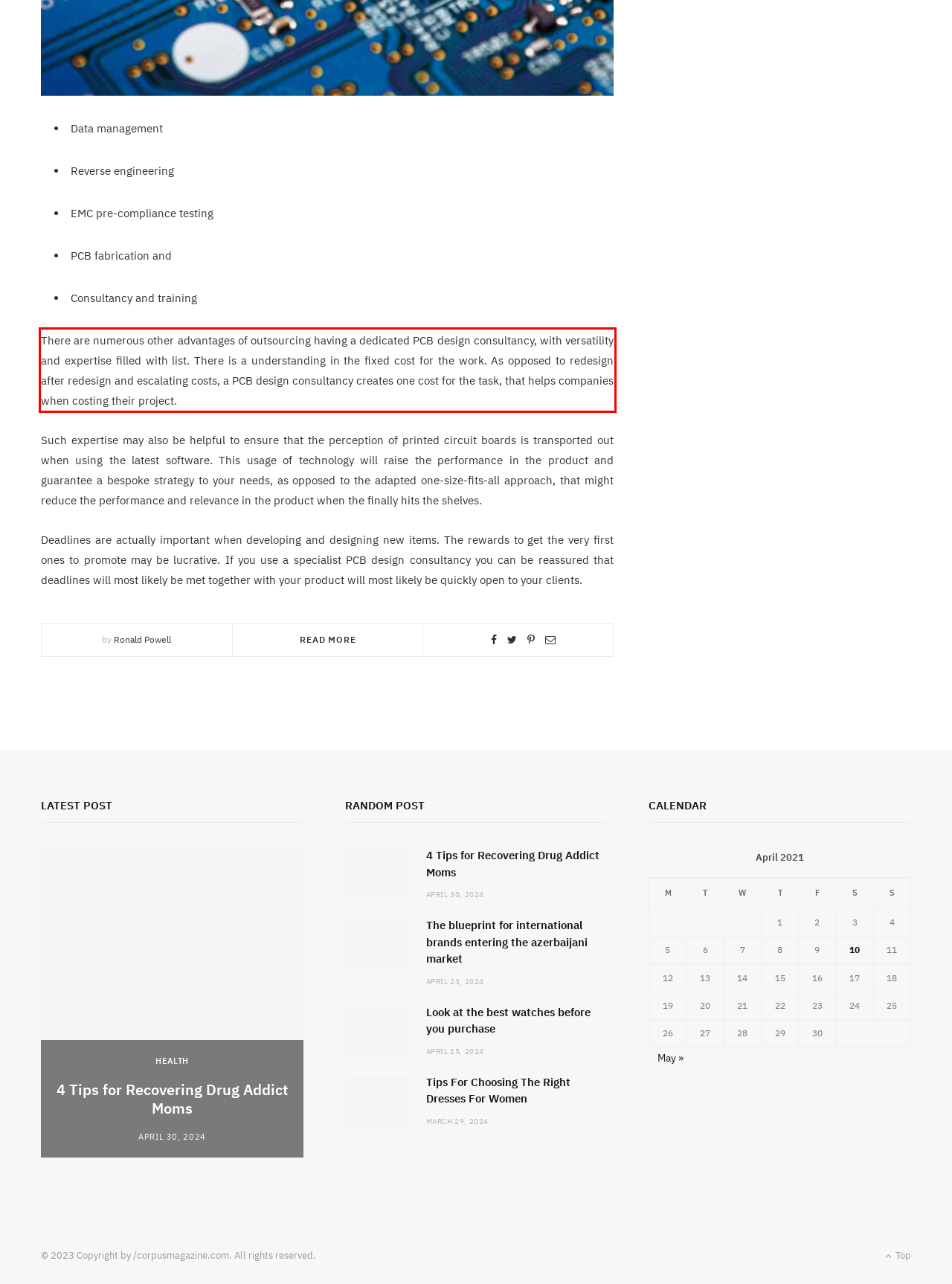Please perform OCR on the text content within the red bounding box that is highlighted in the provided webpage screenshot.

There are numerous other advantages of outsourcing having a dedicated PCB design consultancy, with versatility and expertise filled with list. There is a understanding in the fixed cost for the work. As opposed to redesign after redesign and escalating costs, a PCB design consultancy creates one cost for the task, that helps companies when costing their project.